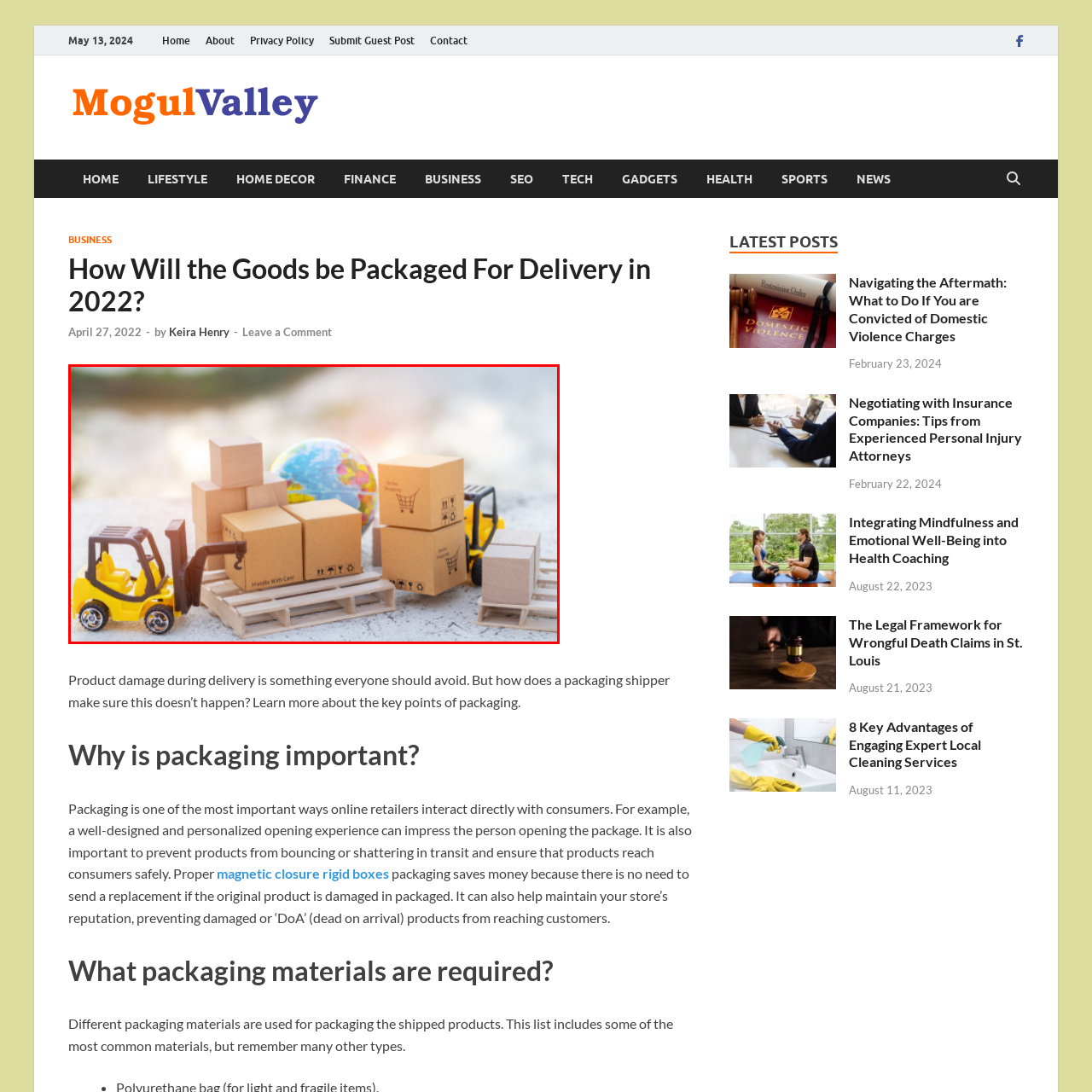Craft an in-depth description of the visual elements captured within the red box.

The image portrays a miniature logistics scene, featuring brightly colored toy forklifts maneuvering around stacked cardboard boxes on wooden pallets. Among the boxes, distinct packaging instructions can be seen, including "Handle With Care" and shopping cart icons, emphasizing the importance of careful handling and consumer connections in shipping. In the background, a globe symbolizes the global nature of delivery services. This visual effectively highlights the topic of packaging for delivery, as outlined in the article "How Will the Goods be Packaged For Delivery in 2022?" which discusses critical aspects of preventing product damage during transit and the overall significance of effective packaging strategies for online retailers.